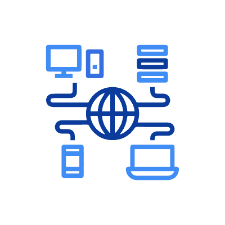Use the details in the image to answer the question thoroughly: 
What is the purpose of IT services in industries?

The question asks about the purpose of IT services in industries. According to the caption, IT services can help organizations stay competitive in an ever-evolving digital landscape by providing tailored solutions for software development, network management, cloud computing, and cybersecurity.